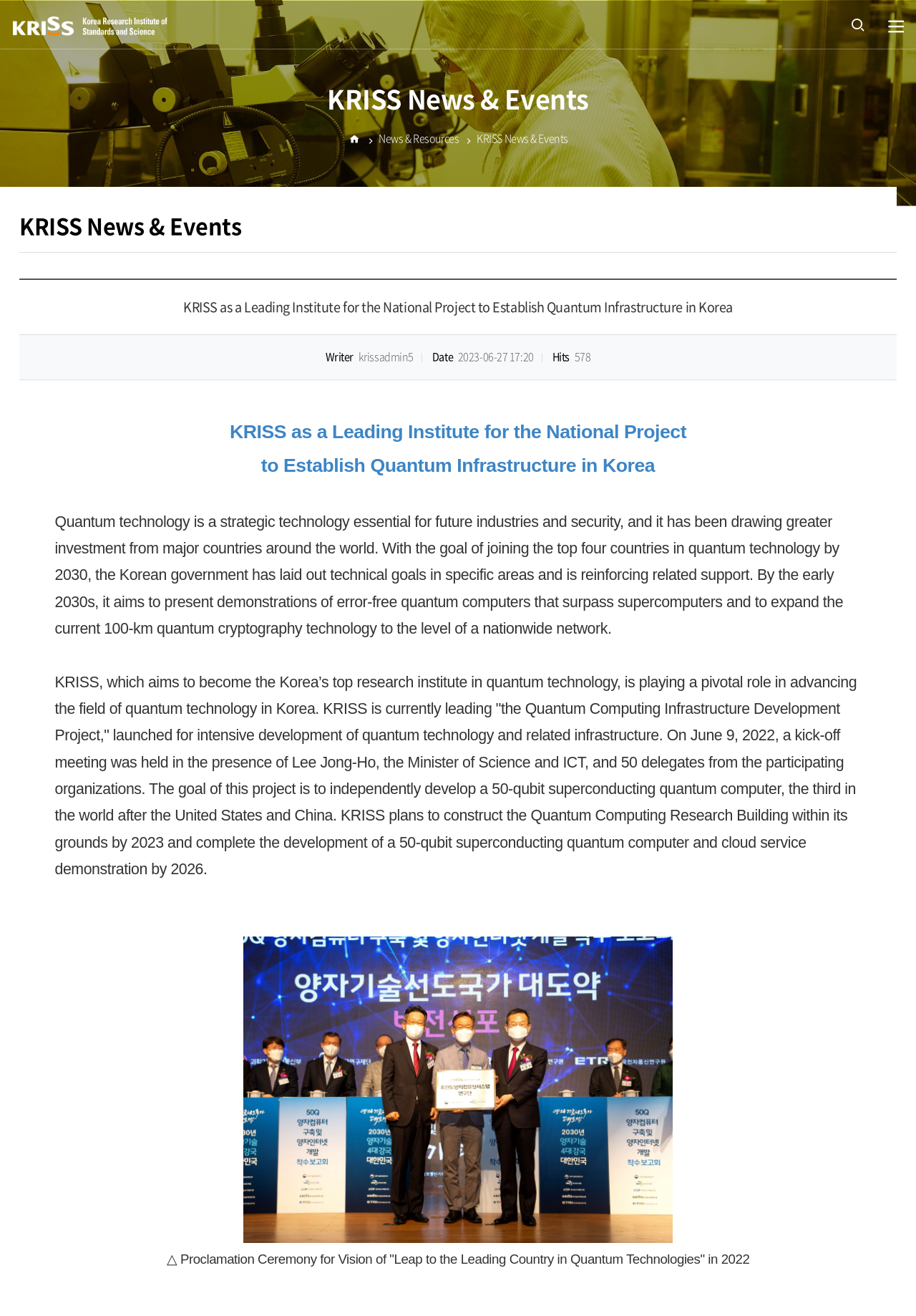Could you please study the image and provide a detailed answer to the question:
When was the kick-off meeting for the project held?

The kick-off meeting for the project was held on June 9, 2022, in the presence of Lee Jong-Ho, the Minister of Science and ICT, and 50 delegates from the participating organizations.